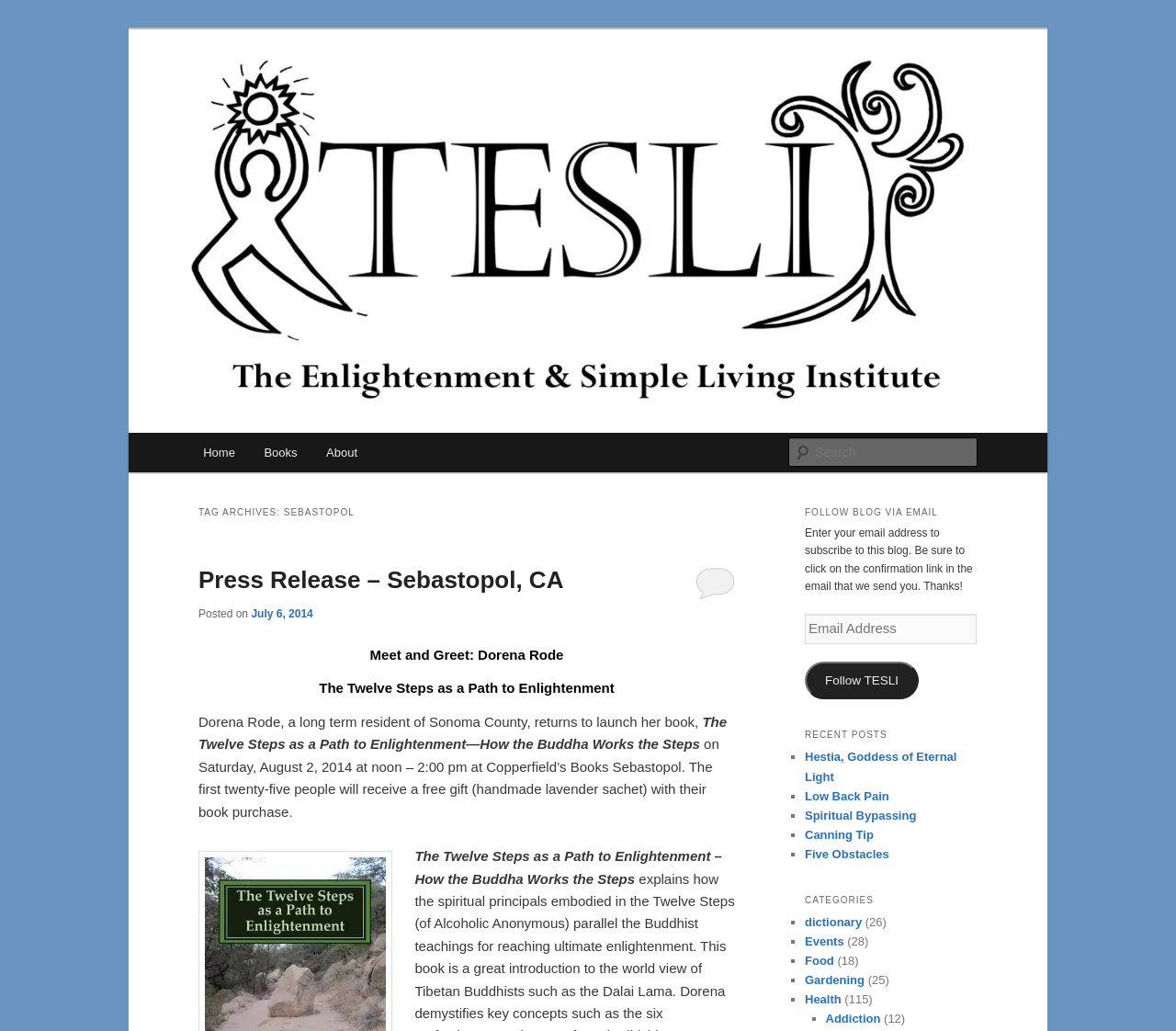Please specify the coordinates of the bounding box for the element that should be clicked to carry out this instruction: "Follow the blog via email". The coordinates must be four float numbers between 0 and 1, formatted as [left, top, right, bottom].

[0.684, 0.642, 0.781, 0.678]